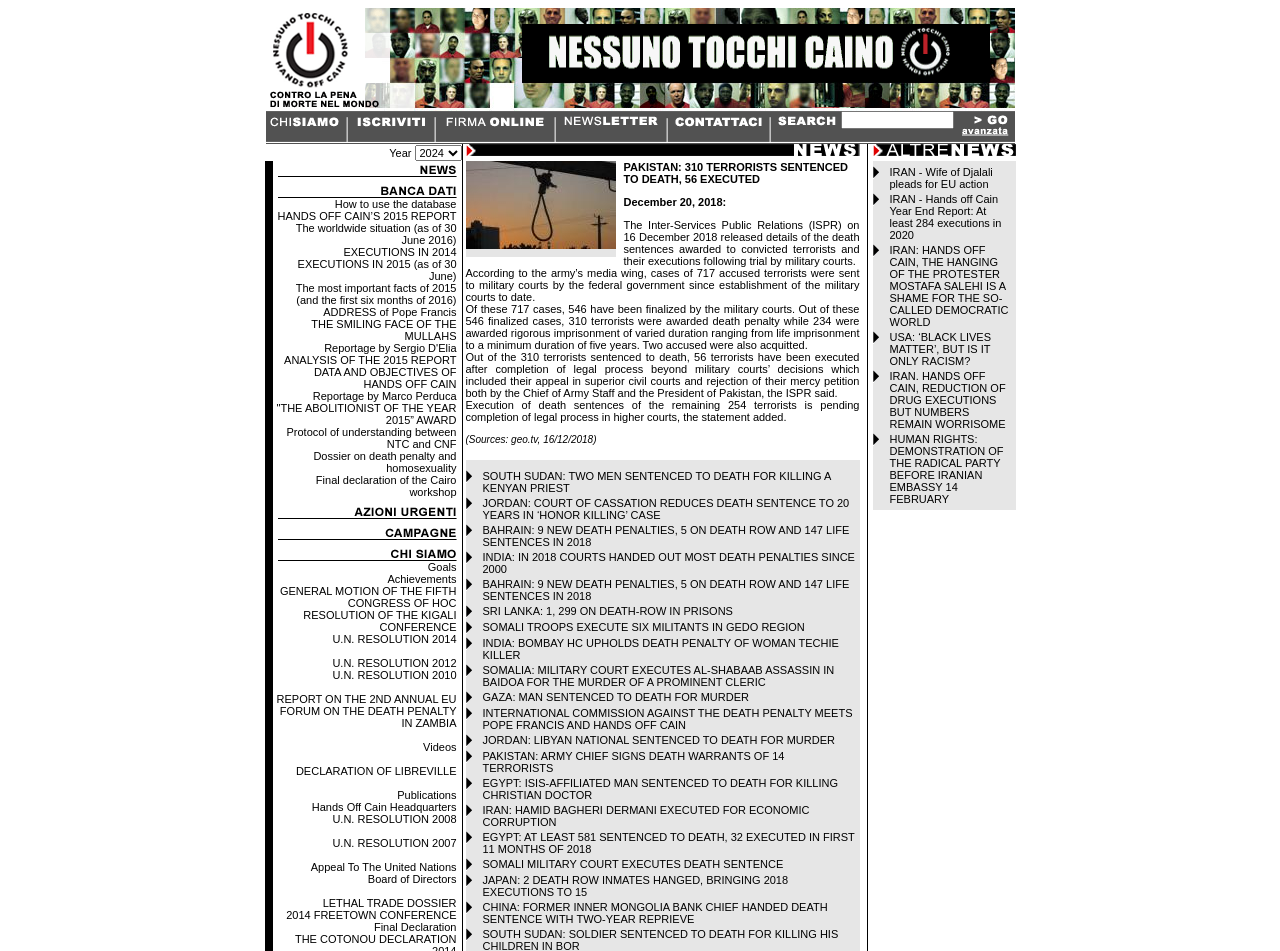What is the purpose of the button in the last table row?
From the details in the image, provide a complete and detailed answer to the question.

The button in the last table row has the text 'Submit', indicating that its purpose is to submit a form or request. This can be inferred by analyzing the button element's text and its position in the webpage's layout.